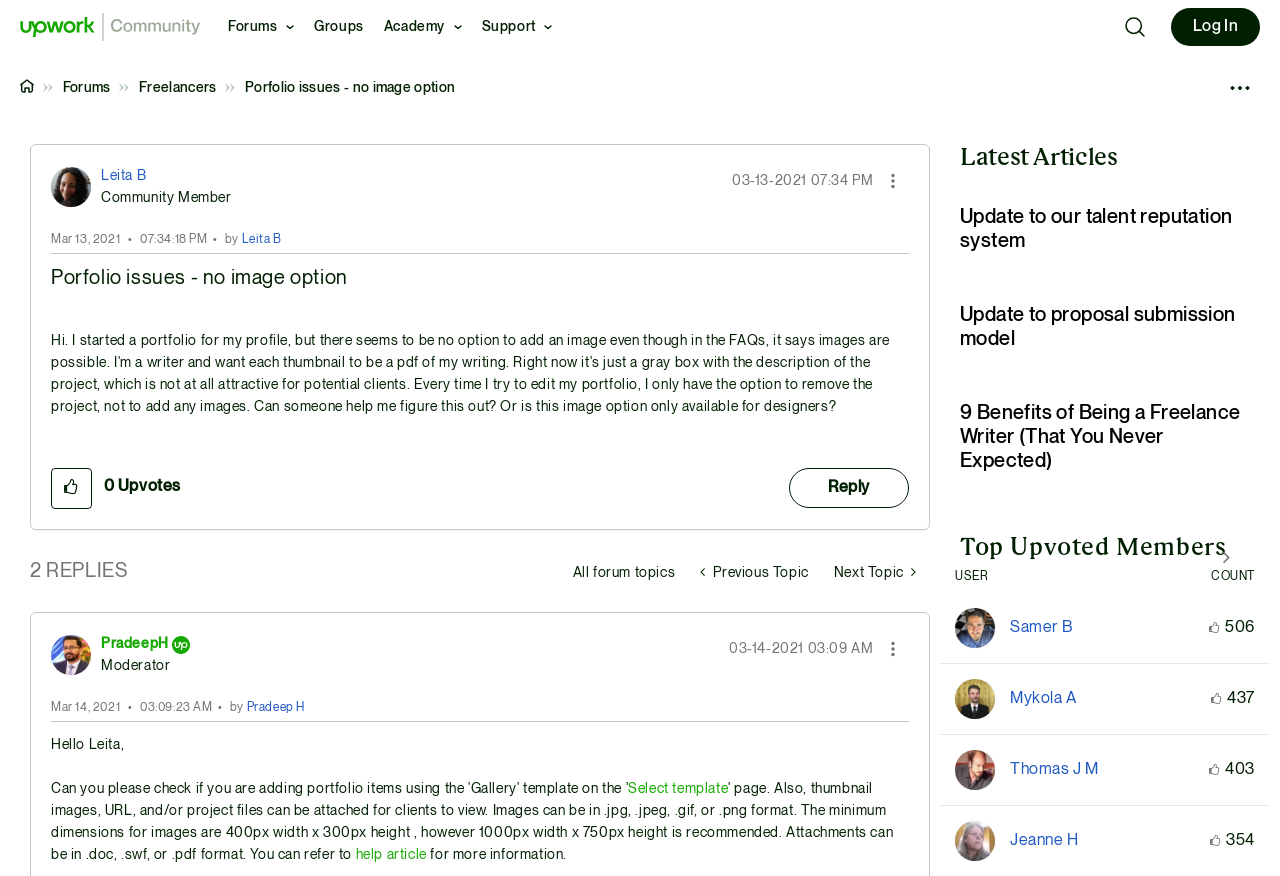Using the element description: "Mykola A", determine the bounding box coordinates. The coordinates should be in the format [left, top, right, bottom], with values between 0 and 1.

[0.789, 0.788, 0.841, 0.807]